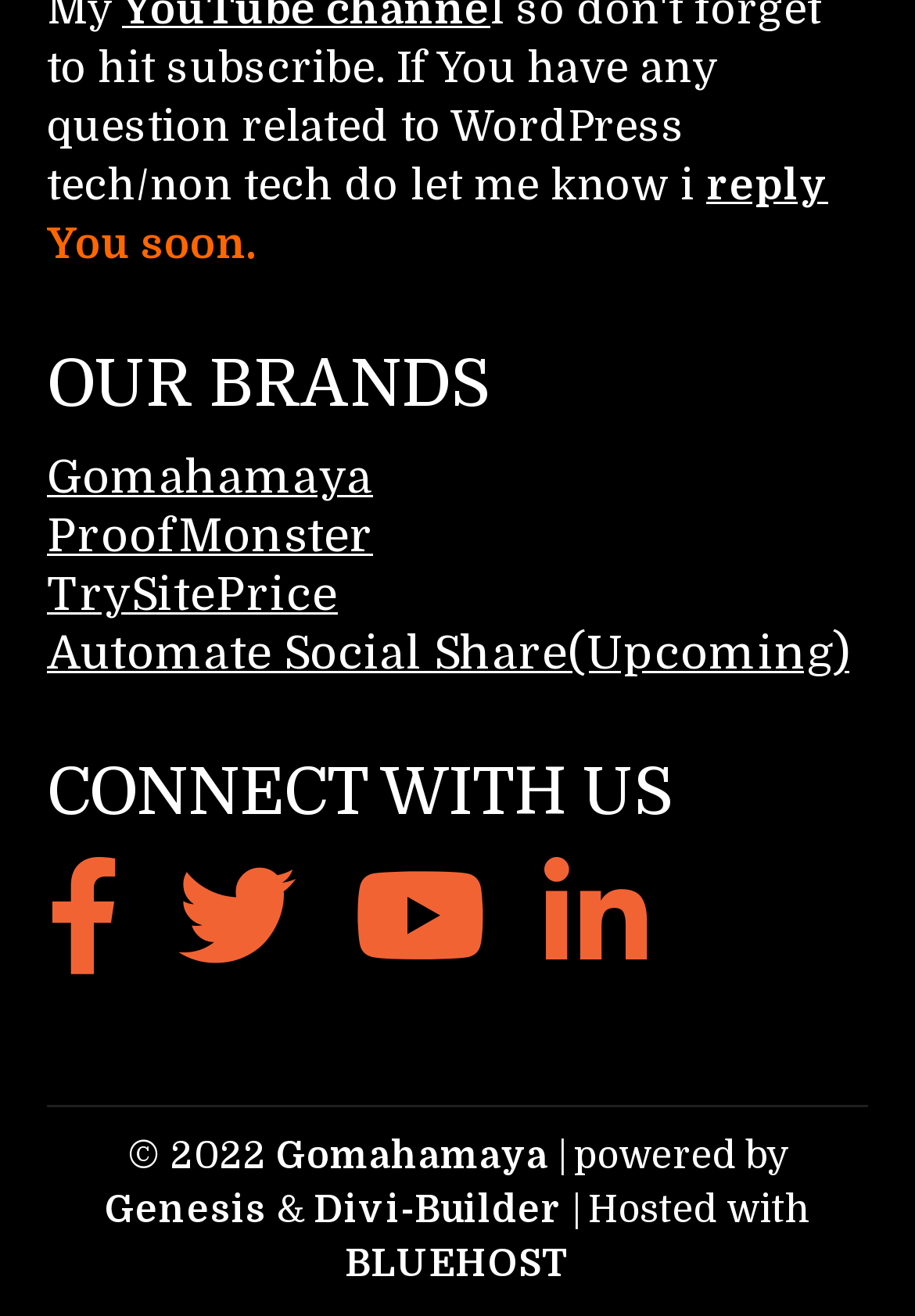Please locate the bounding box coordinates of the element that needs to be clicked to achieve the following instruction: "Check social media links". The coordinates should be four float numbers between 0 and 1, i.e., [left, top, right, bottom].

[0.051, 0.701, 0.582, 0.737]